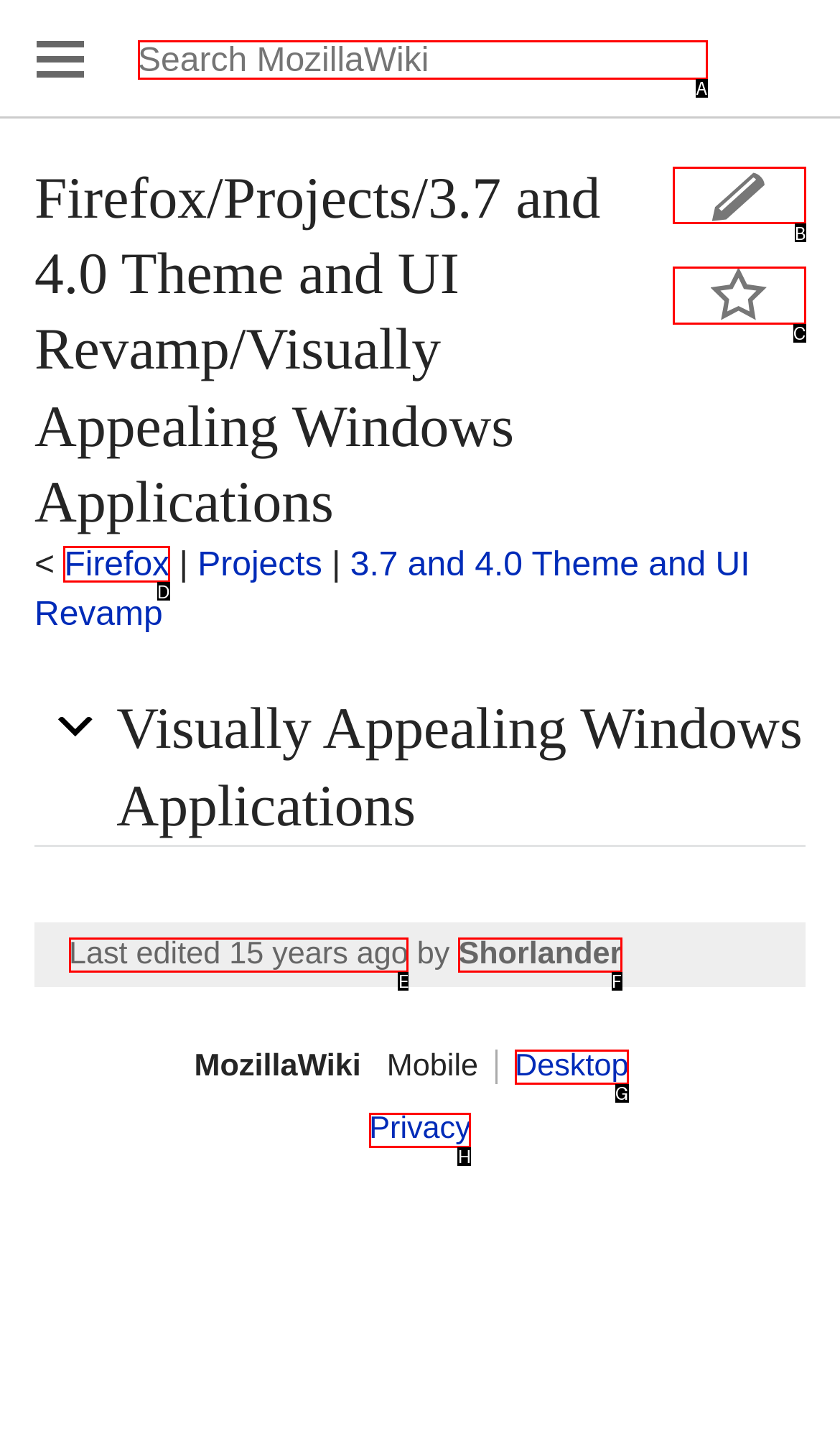Determine which UI element you should click to perform the task: Go to Firefox page
Provide the letter of the correct option from the given choices directly.

D